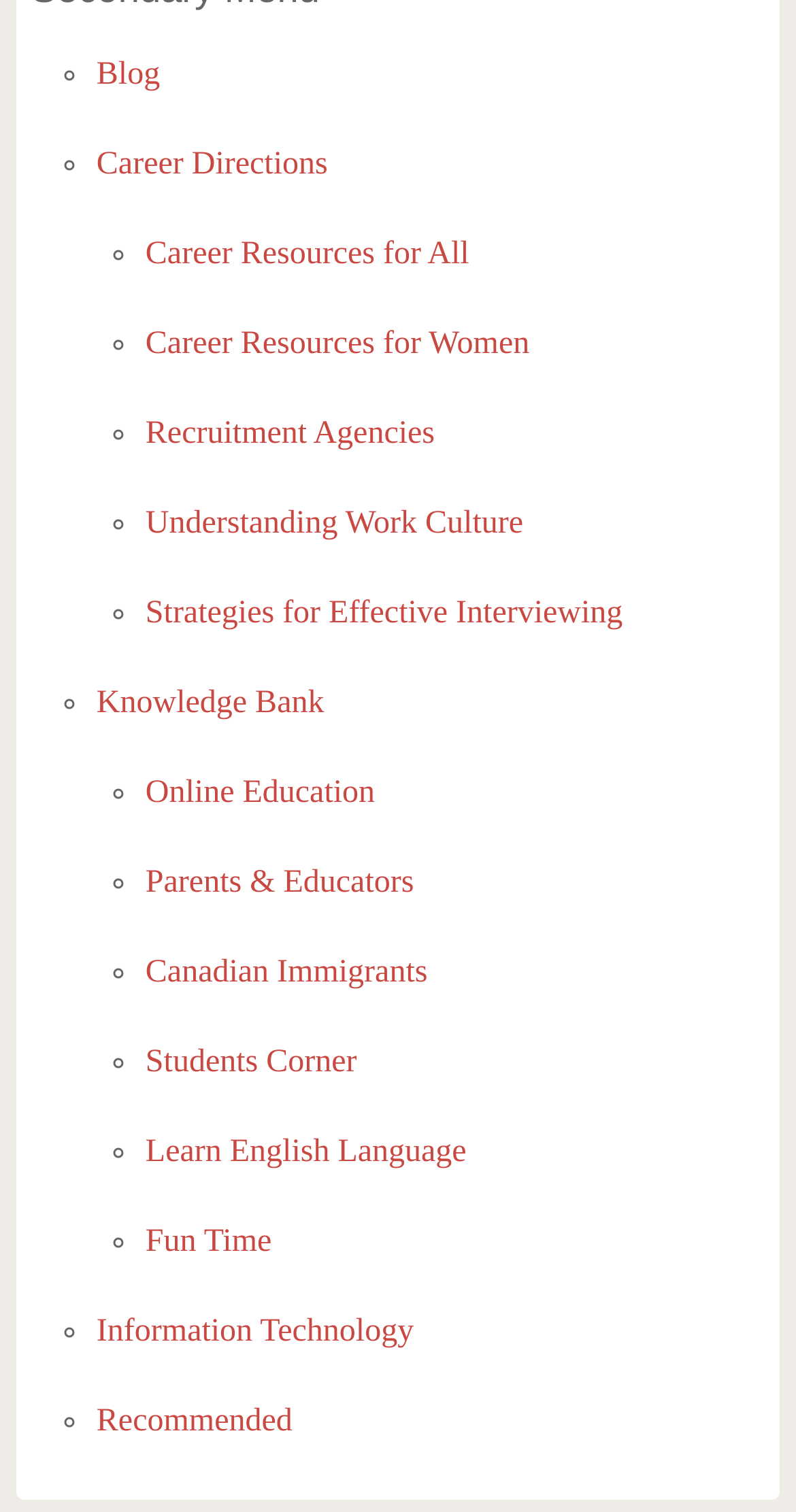Give a succinct answer to this question in a single word or phrase: 
How many categories are listed on the webpage?

20